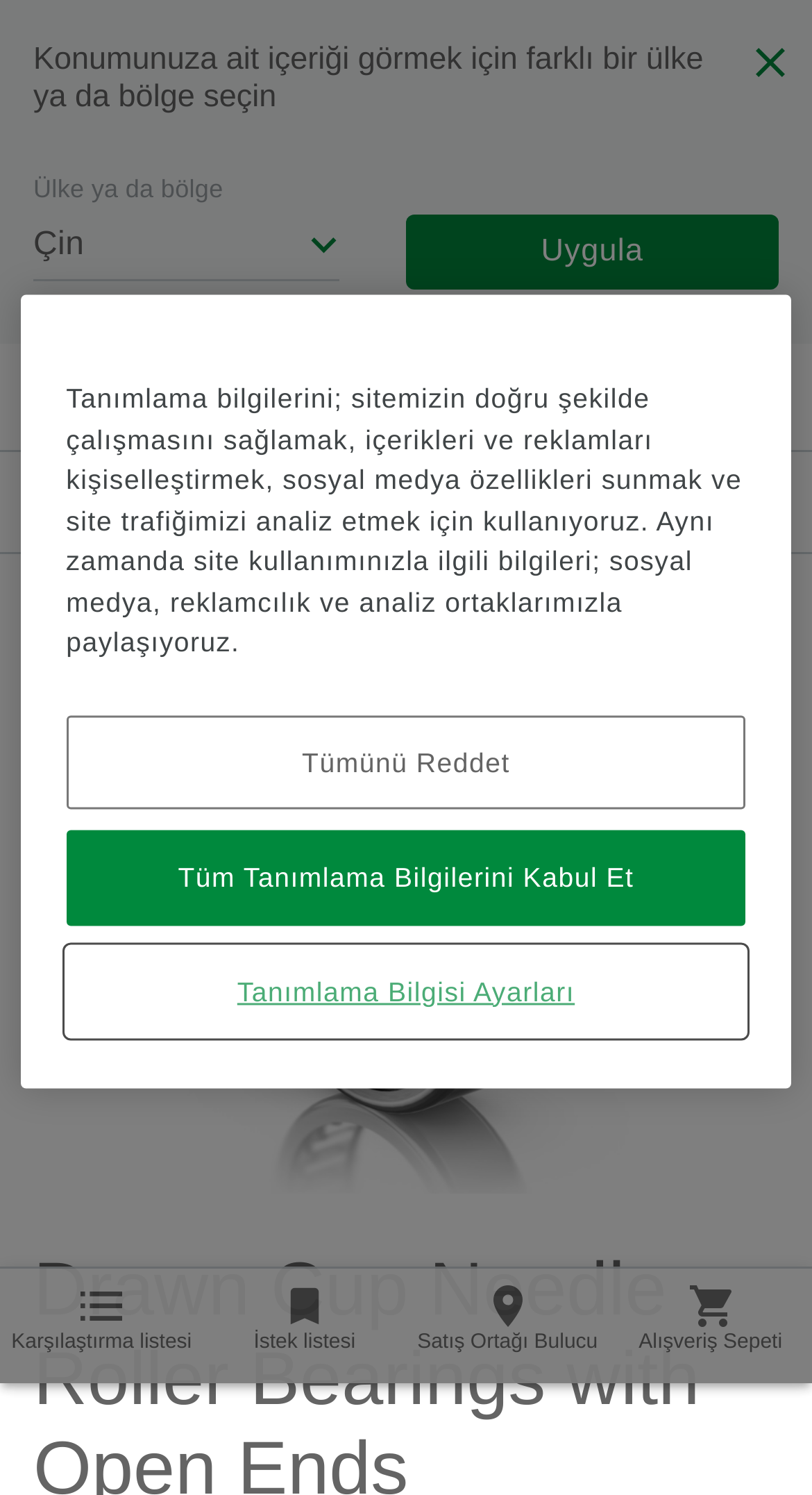Generate an in-depth caption that captures all aspects of the webpage.

This webpage appears to be a product page for Schaeffler's open-end needle bearings. At the top, there is a header section with a country selection dropdown menu, allowing users to choose their location and view relevant content. Below this, there is a search bar with a magnifying glass icon, where users can search for products on the medias platform.

To the right of the search bar, there are several icons, including a shopping cart, a comparison list, a wishlist, and a sales partner finder. These icons are aligned horizontally and are positioned near the top of the page.

Below the header section, there is a large image that takes up most of the page's width, showcasing the open-end needle bearings. Underneath the image, there are several links to related products or categories, including "İğneli Rulmanlar" (Needle Roller Bearings).

At the bottom of the page, there is a cookie banner with a privacy policy alert dialog. The dialog explains how the website uses cookies and tracking information, and provides options for users to accept or reject the use of these technologies.

Overall, the webpage has a clean and organized layout, with clear headings and concise text. The use of icons and images helps to break up the text and make the page more visually appealing.